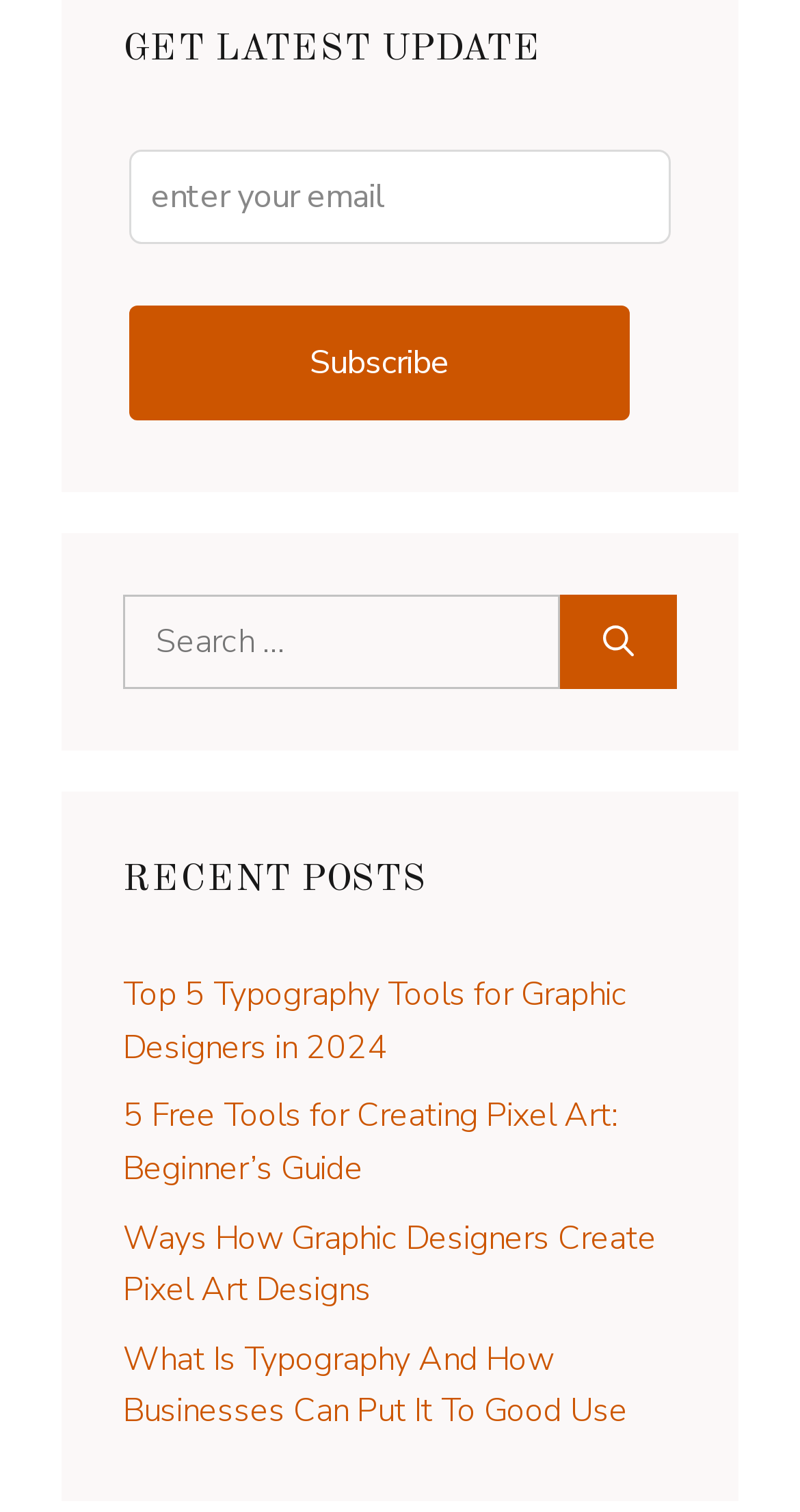Locate the bounding box coordinates of the element to click to perform the following action: 'Enter your email address'. The coordinates should be given as four float values between 0 and 1, in the form of [left, top, right, bottom].

[0.161, 0.099, 0.839, 0.162]